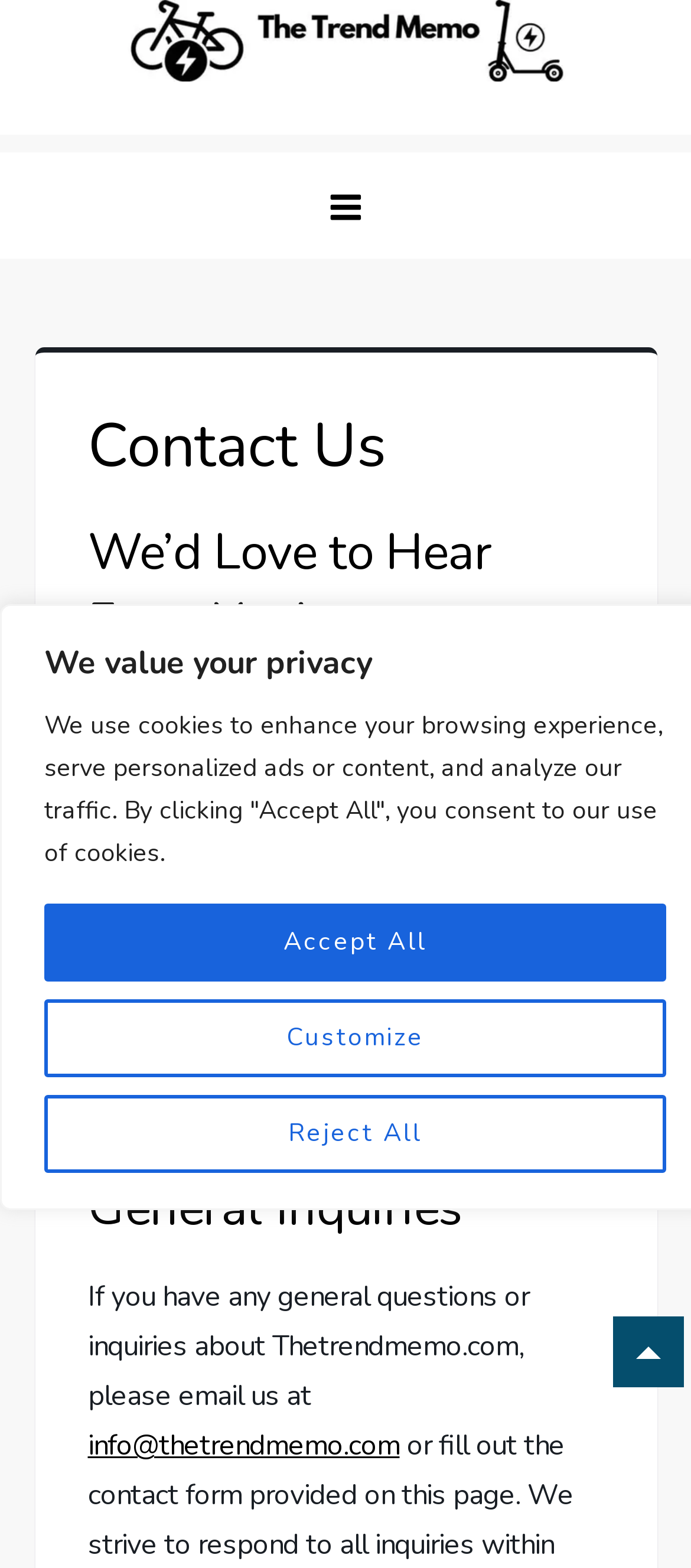Extract the bounding box coordinates for the UI element described by the text: "The Trend Memo". The coordinates should be in the form of [left, top, right, bottom] with values between 0 and 1.

[0.05, 0.066, 0.586, 0.109]